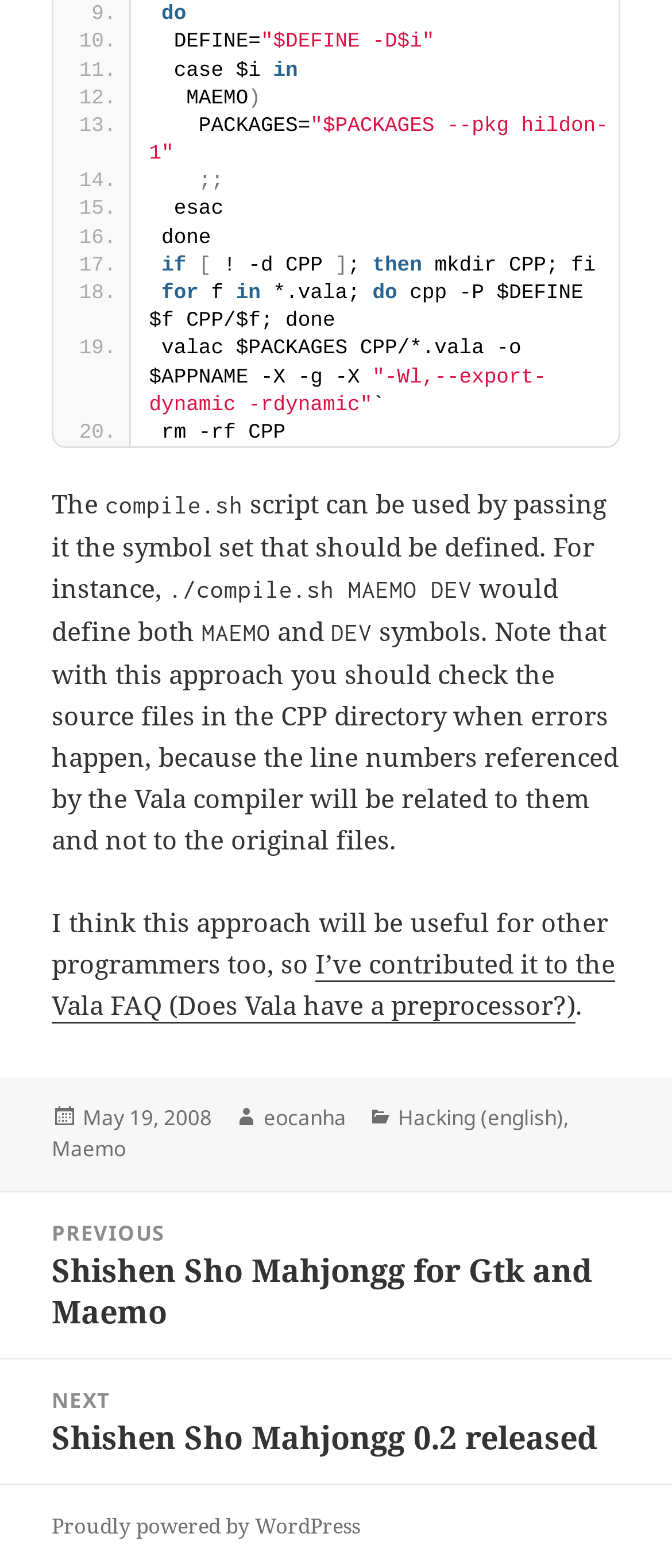Give a one-word or one-phrase response to the question:
What is the first word in the script?

The